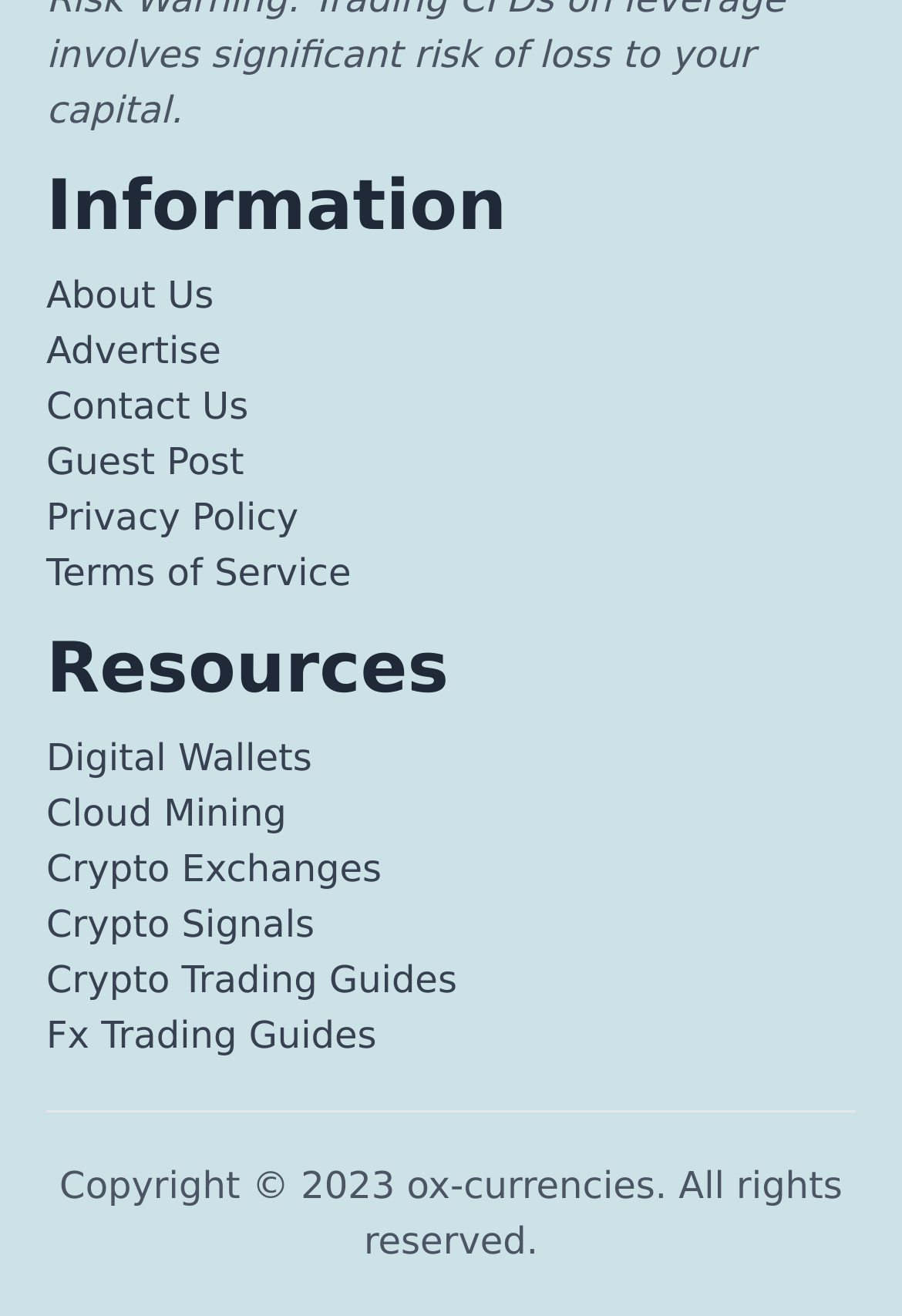Find the bounding box coordinates of the area that needs to be clicked in order to achieve the following instruction: "View July 2017". The coordinates should be specified as four float numbers between 0 and 1, i.e., [left, top, right, bottom].

None